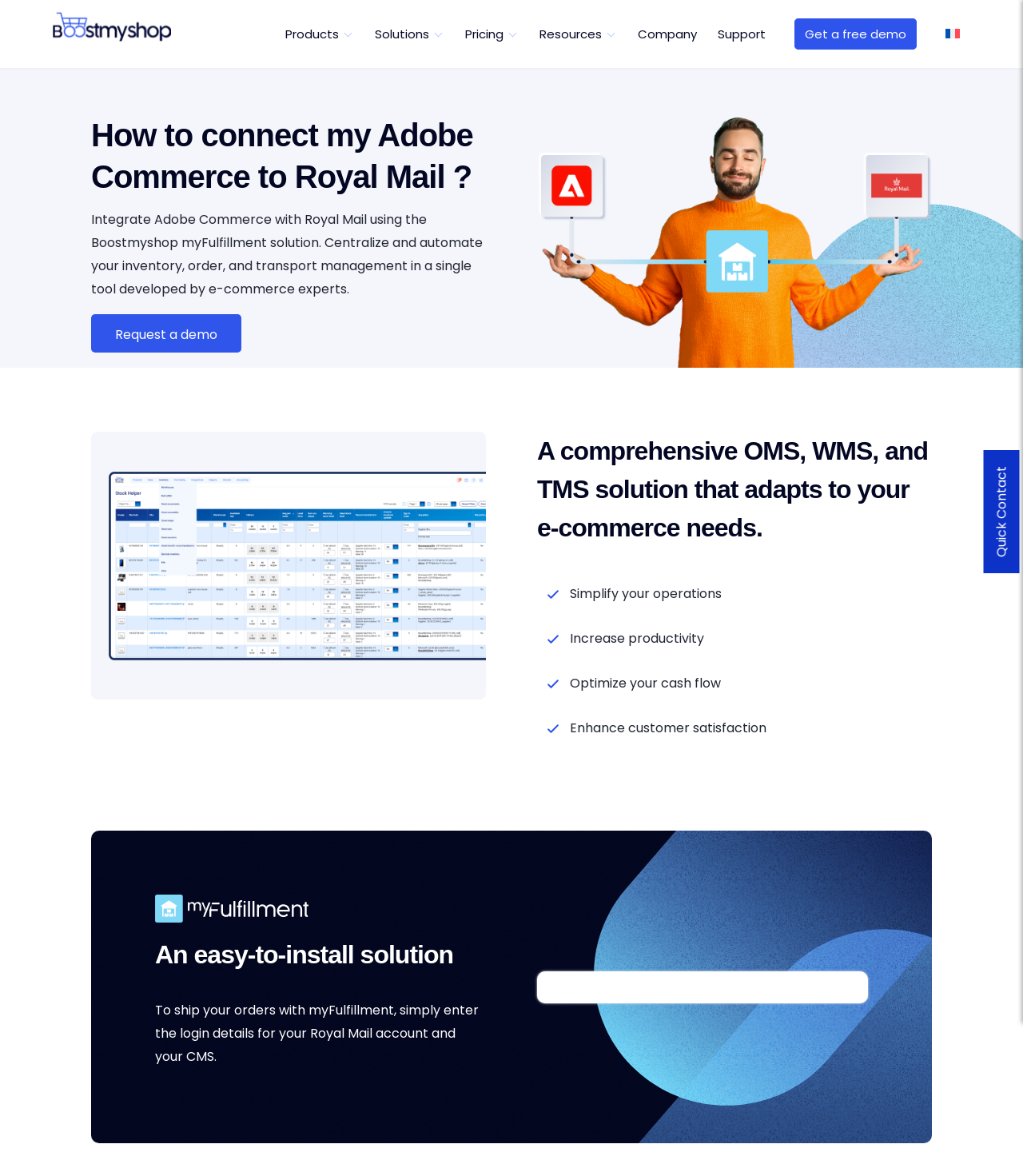Provide the bounding box coordinates of the HTML element this sentence describes: "Youtube". The bounding box coordinates consist of four float numbers between 0 and 1, i.e., [left, top, right, bottom].

None